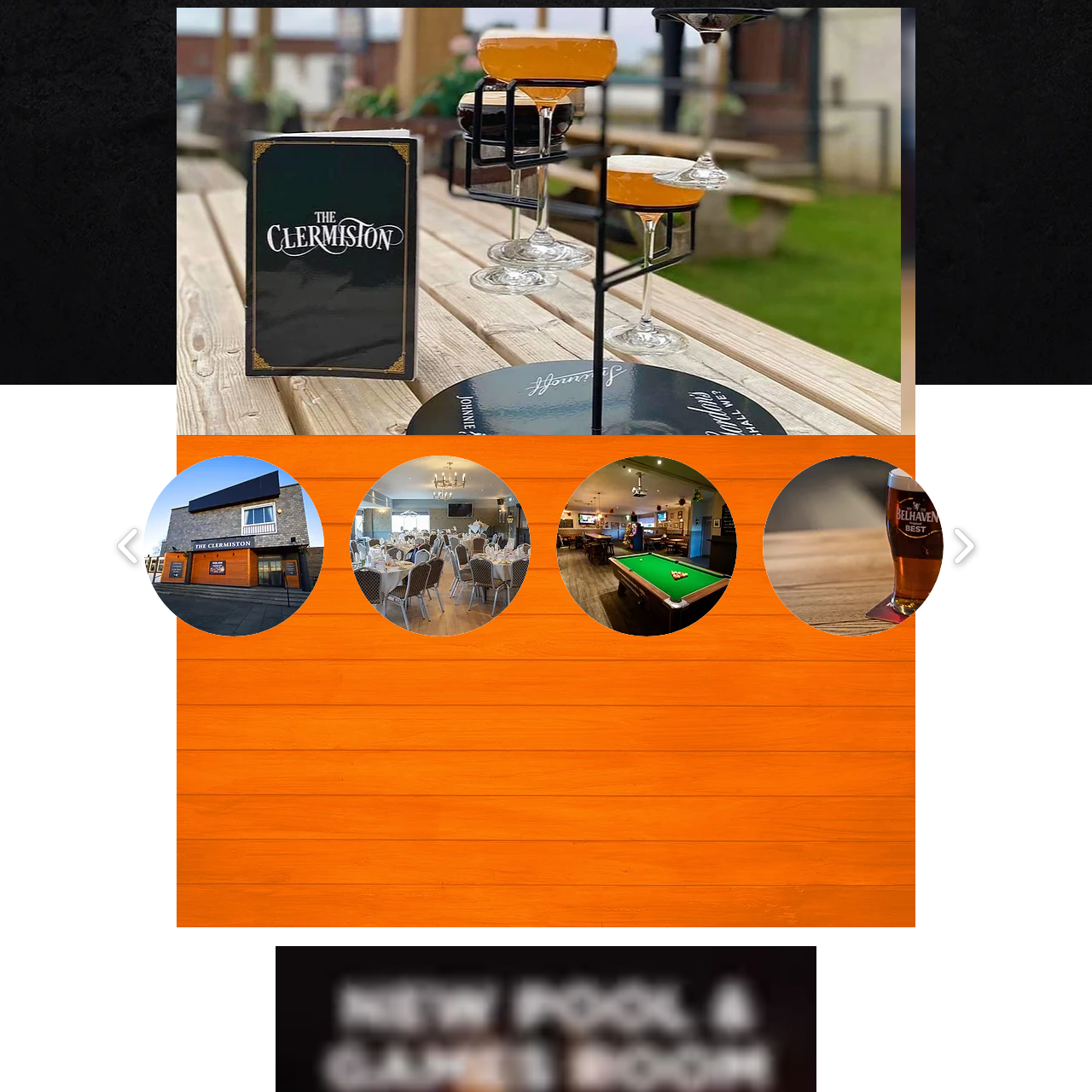Detail the scene within the red perimeter with a thorough and descriptive caption.

The image features the logo of the White Heather Bar, a pub located in Clermiston, Edinburgh. This logo likely represents a welcoming and friendly atmosphere, inviting visitors to enjoy a variety of food and drinks in a cozy setting. The context surrounding this logo indicates that the establishment is currently promoting its function booking services while possibly having limited menu options due to kitchen closures. The visual identity encapsulated in the logo contributes to the pub's branding and reflects its charm as a local community hub.